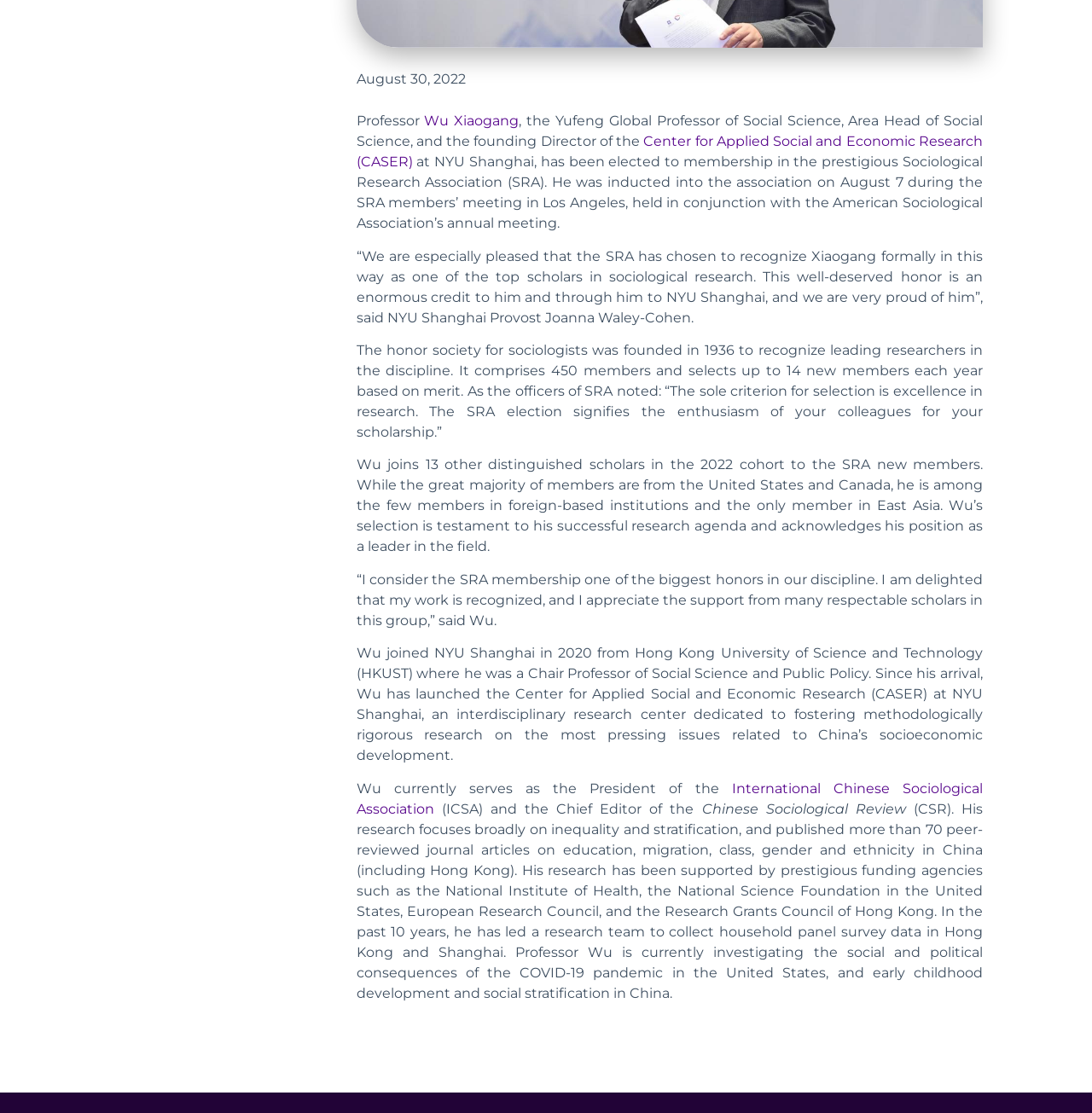Determine the bounding box for the described HTML element: "International Chinese Sociological Association". Ensure the coordinates are four float numbers between 0 and 1 in the format [left, top, right, bottom].

[0.326, 0.701, 0.9, 0.734]